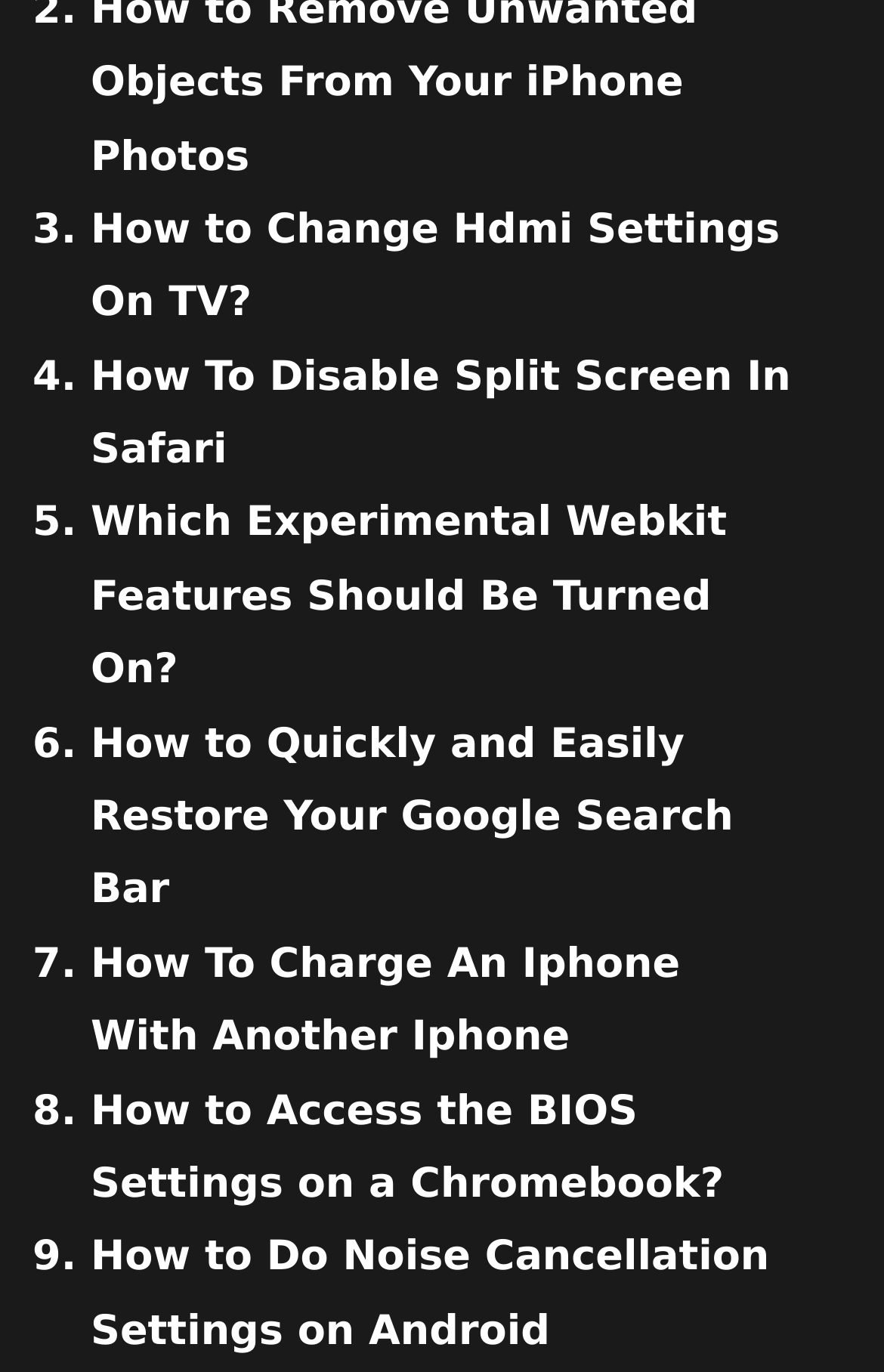Answer succinctly with a single word or phrase:
How many links are on this webpage?

9